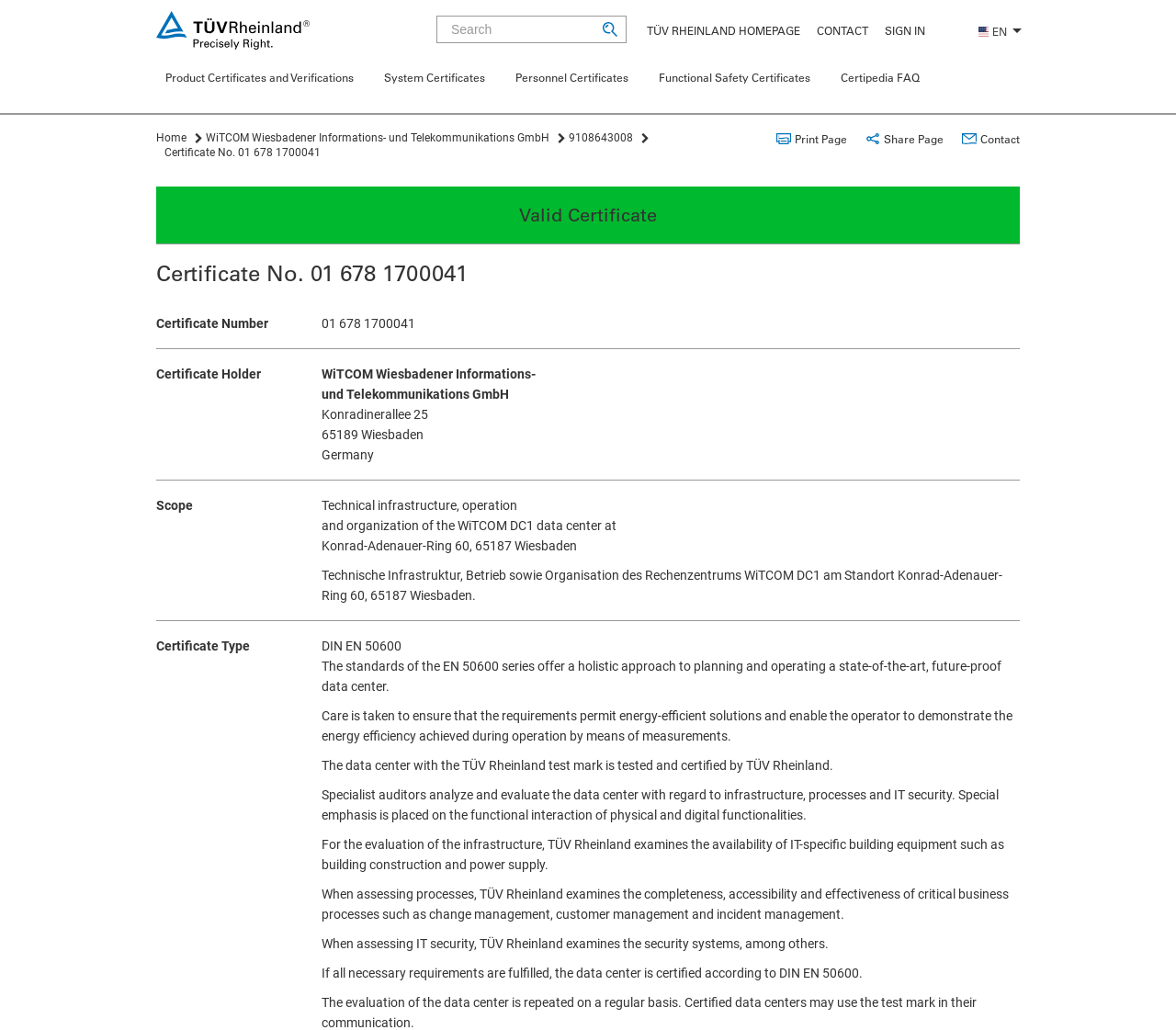Please give the bounding box coordinates of the area that should be clicked to fulfill the following instruction: "Share the page". The coordinates should be in the format of four float numbers from 0 to 1, i.e., [left, top, right, bottom].

[0.736, 0.124, 0.805, 0.142]